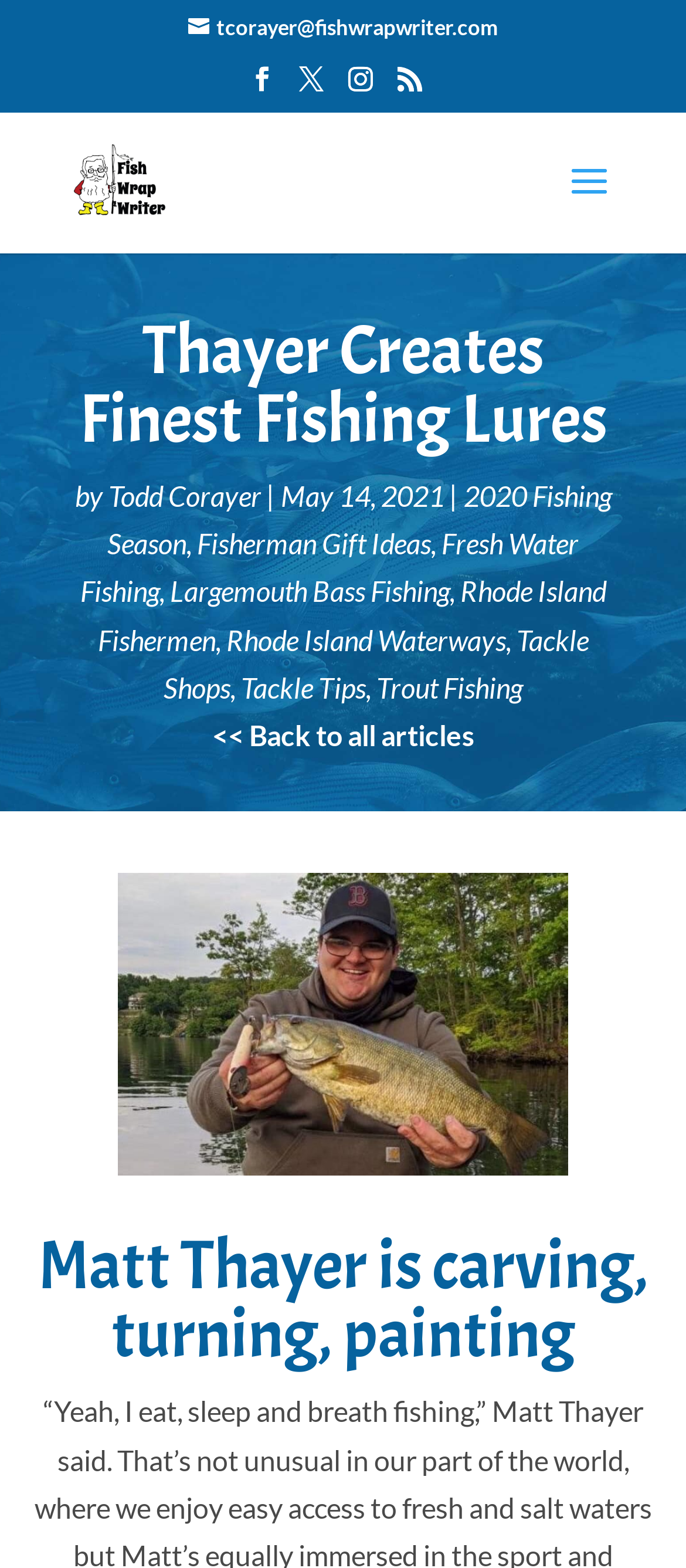Produce an extensive caption that describes everything on the webpage.

The webpage is about Matt Thayer, a skilled craftsman who creates high-quality fishing lures. At the top left of the page, there is a link to contact the author, "tcorayer@fishwrapwriter.com", accompanied by several social media links. Next to these links, there is a logo image of "The Fish Wrap Writer, Rhode Island" with a corresponding link.

Below the logo, there is a main heading "Thayer Creates Finest Fishing Lures" that spans across the page. Underneath the heading, there is a byline "by Todd Corayer" followed by the date "May 14, 2021". 

On the same line, there are several links to related articles, including "2020 Fishing Season", "Fisherman Gift Ideas", "Fresh Water Fishing", "Largemouth Bass Fishing", "Rhode Island Fishermen", "Rhode Island Waterways", "Tackle Shops", "Tackle Tips", and "Trout Fishing". These links are separated by commas.

Further down the page, there is a large image showcasing Matt Thayer's craftsmanship, with a caption "Creating finest fishing lures". Below the image, there is a subheading "Matt Thayer is carving, turning, painting" that summarizes the content of the article.

At the bottom of the page, there is a link to navigate back to all articles, "<< Back to all articles". Overall, the webpage is well-organized, with clear headings and concise text, making it easy to navigate and find related information.